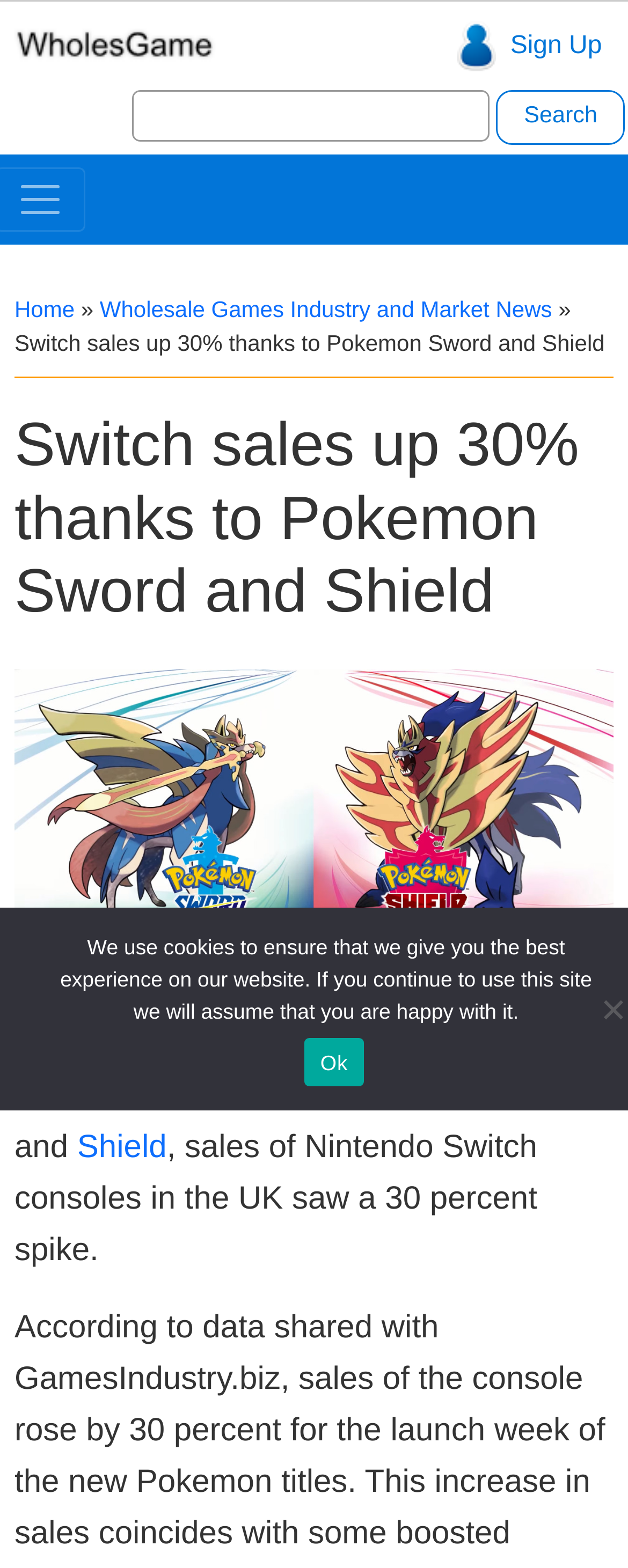What can be done in the search bar?
Look at the image and answer the question with a single word or phrase.

Search for wholesale games